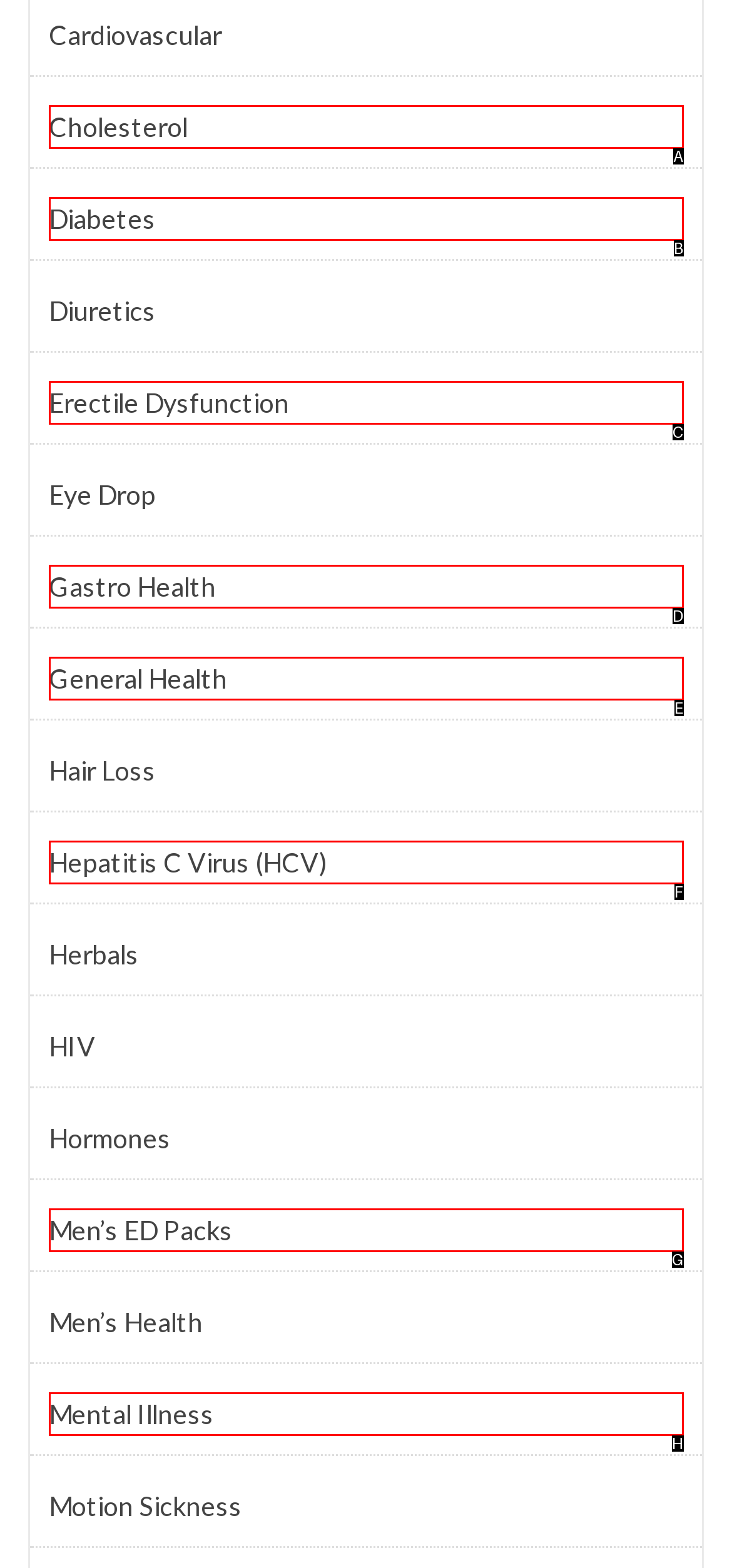Pinpoint the HTML element that fits the description: Men’s ED Packs
Answer by providing the letter of the correct option.

G